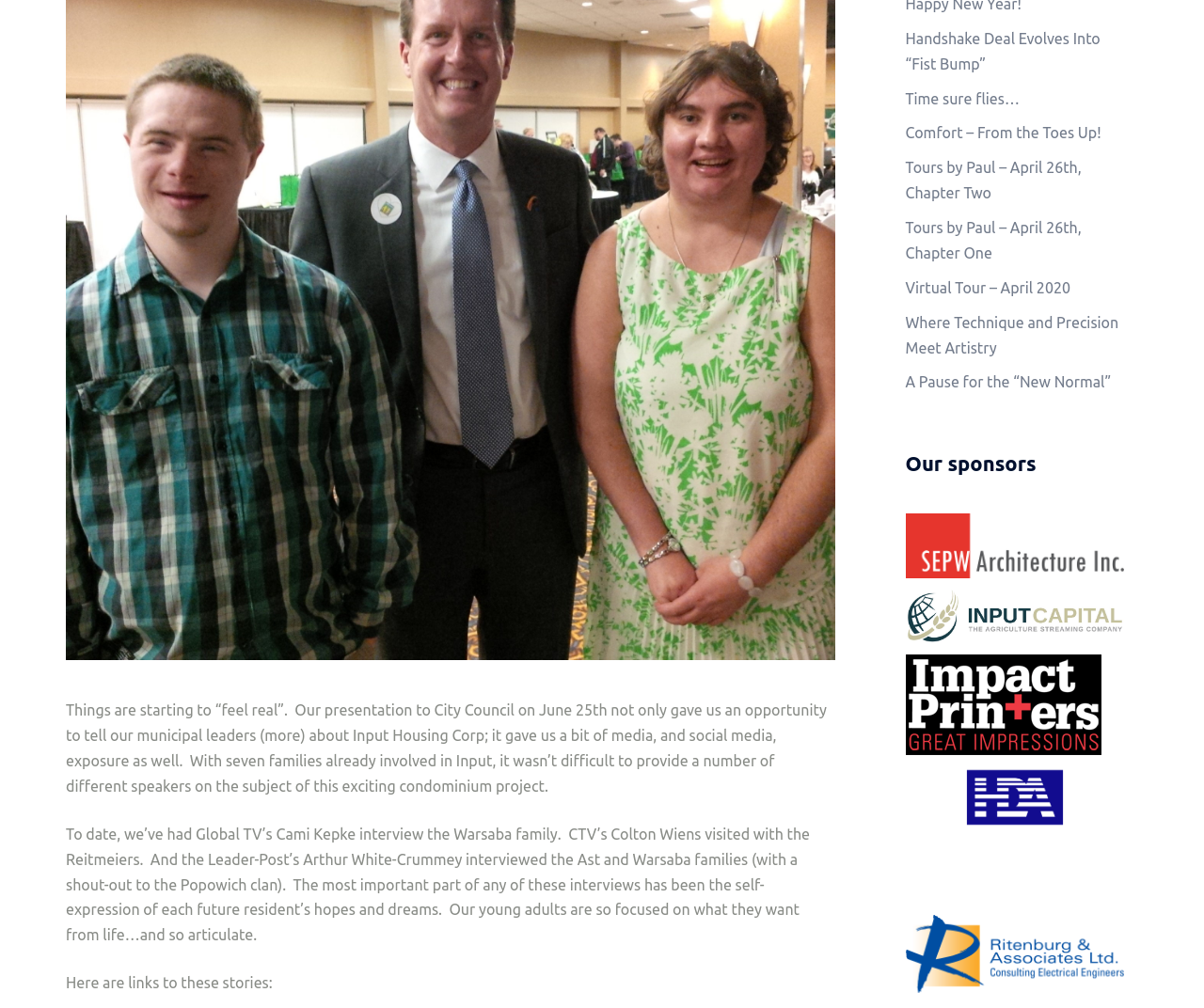Find the bounding box of the web element that fits this description: "Virtual Tour – April 2020".

[0.752, 0.277, 0.889, 0.294]